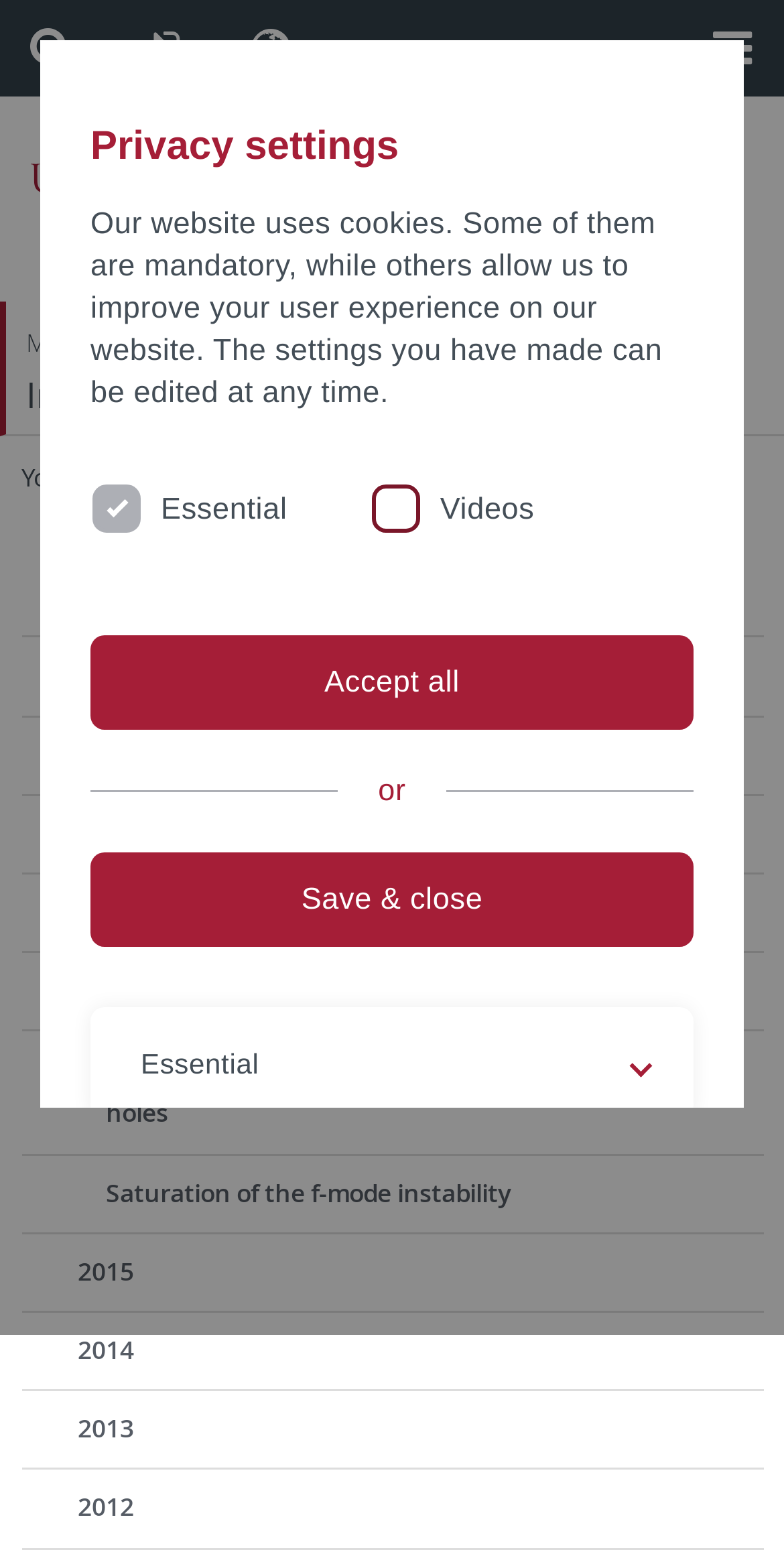How many links are there in the 'You are here:' navigation section?
Please provide a detailed and thorough answer to the question.

I counted the links in the 'You are here:' navigation section by looking at the child elements of the navigation section. There are four links: 'Startseite', '2016', '...' and 'Willkommen'.